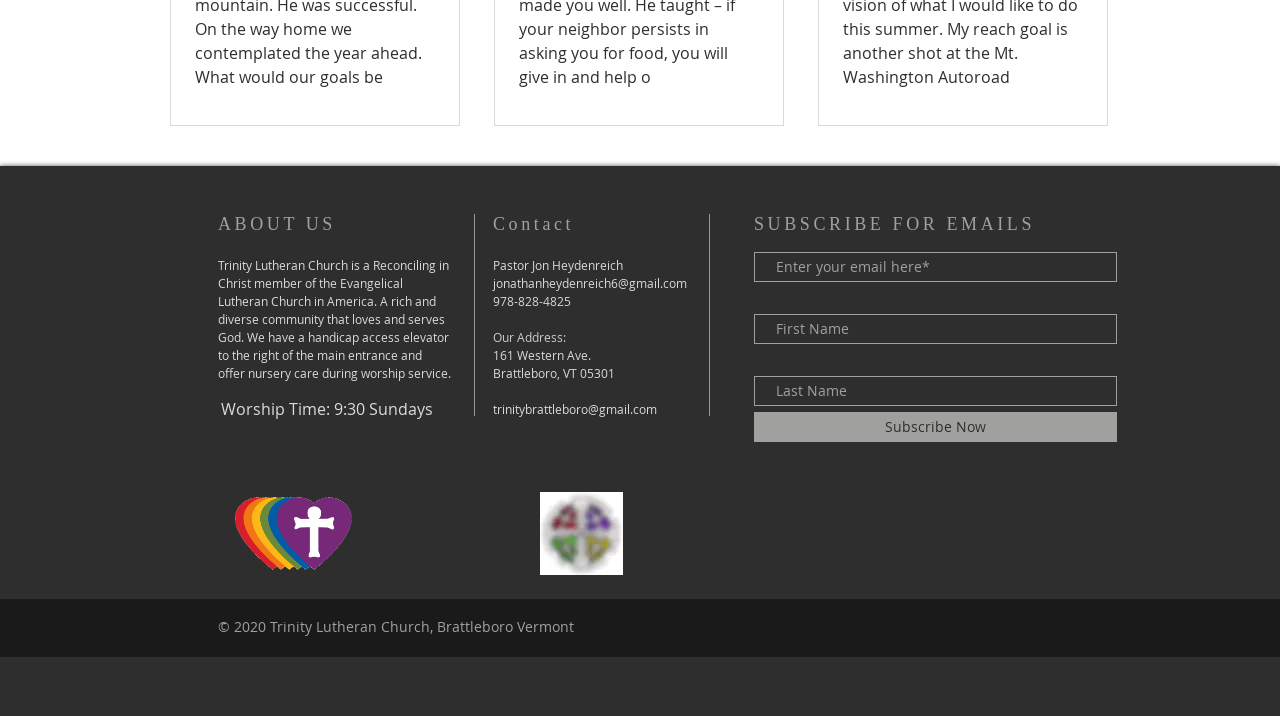Please identify the bounding box coordinates of the clickable element to fulfill the following instruction: "Enter email address in the textbox". The coordinates should be four float numbers between 0 and 1, i.e., [left, top, right, bottom].

[0.589, 0.352, 0.873, 0.394]